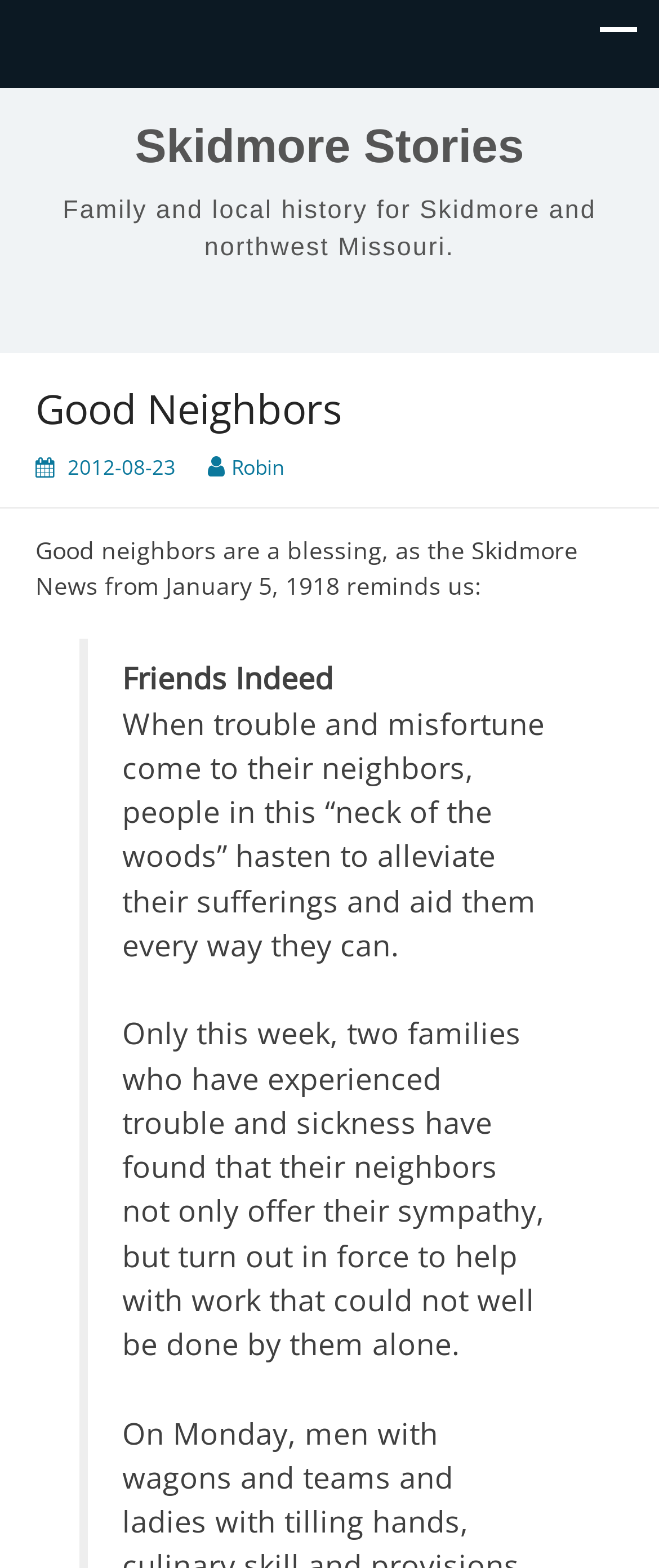Based on the element description: "expand menu", identify the bounding box coordinates for this UI element. The coordinates must be four float numbers between 0 and 1, listed as [left, top, right, bottom].

[0.877, 0.0, 1.0, 0.05]